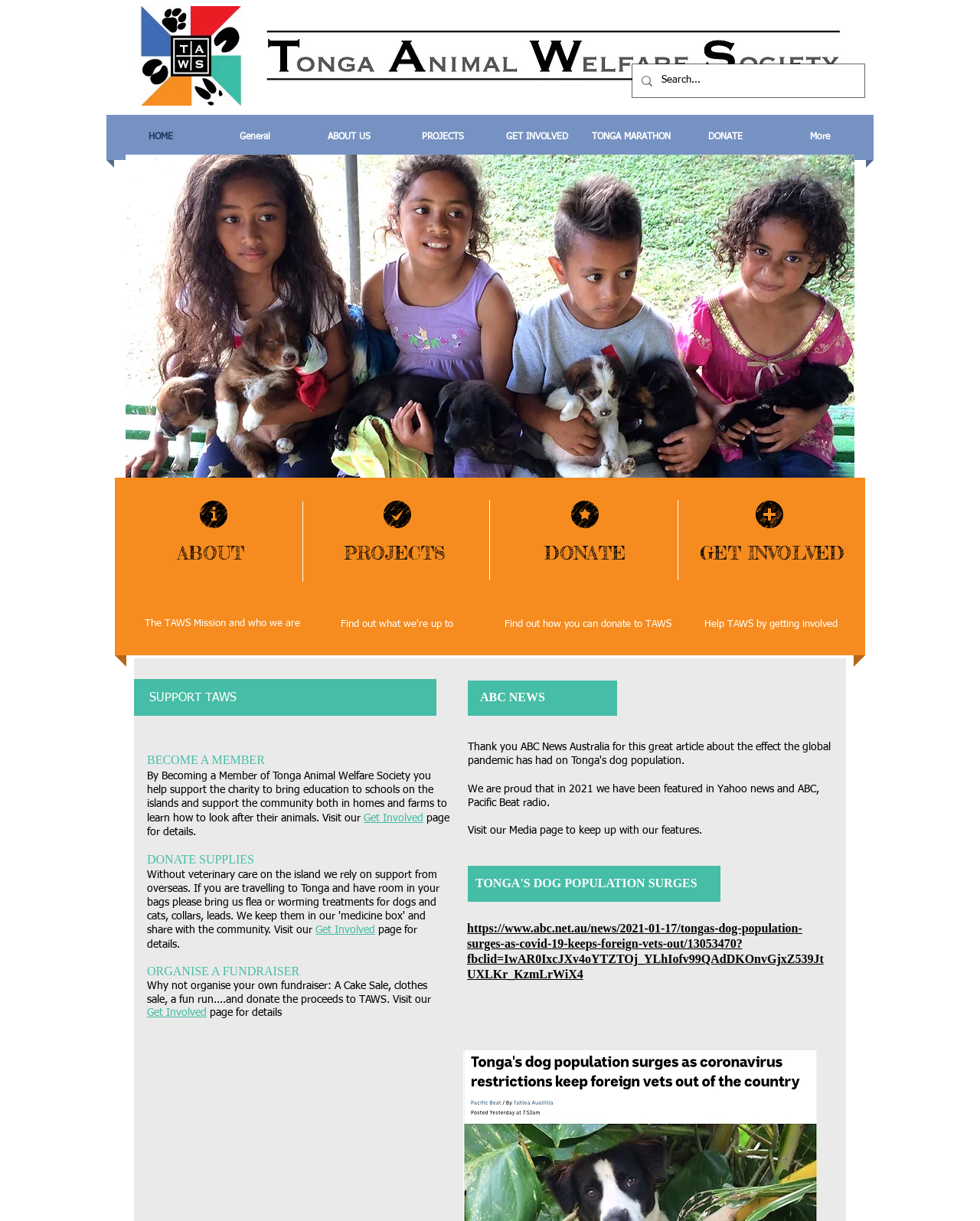Identify the bounding box coordinates of the clickable section necessary to follow the following instruction: "Click on HOME". The coordinates should be presented as four float numbers from 0 to 1, i.e., [left, top, right, bottom].

[0.116, 0.094, 0.212, 0.131]